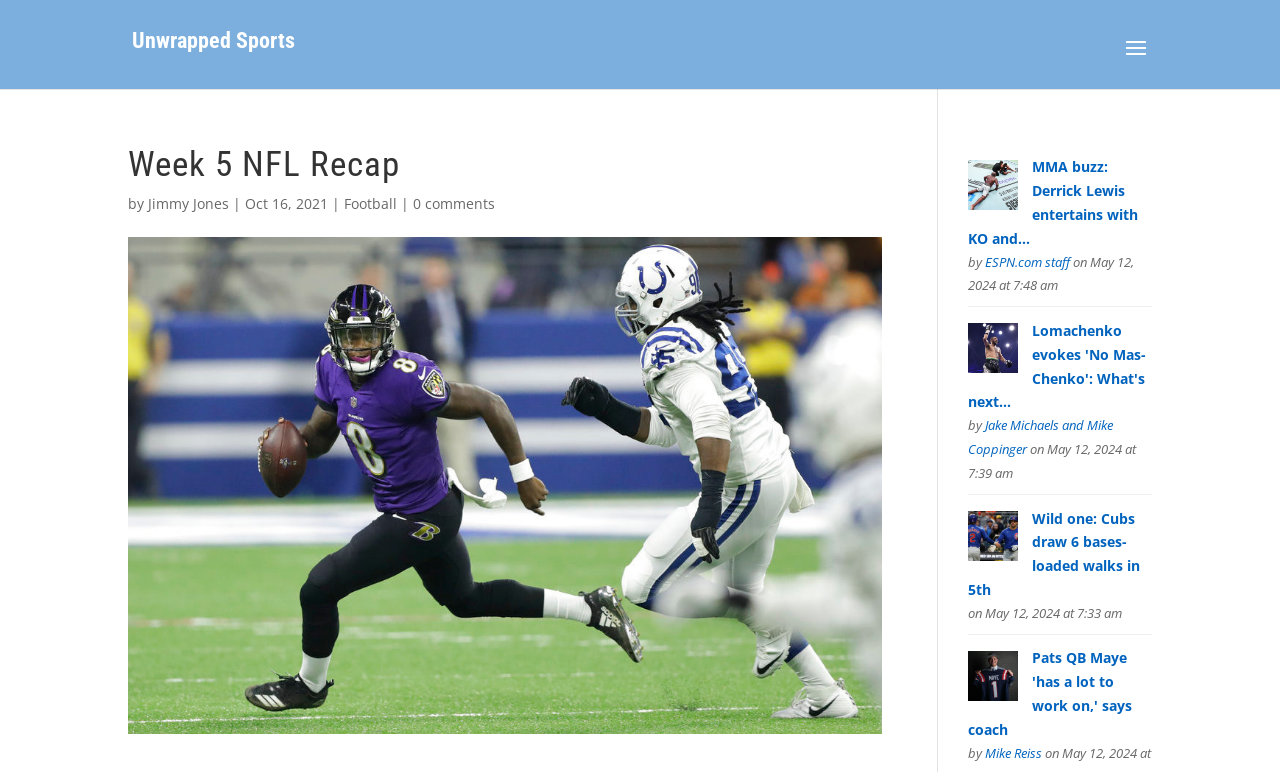Determine the bounding box coordinates of the element that should be clicked to execute the following command: "Visit Unwrapped Sports homepage".

[0.103, 0.043, 0.23, 0.068]